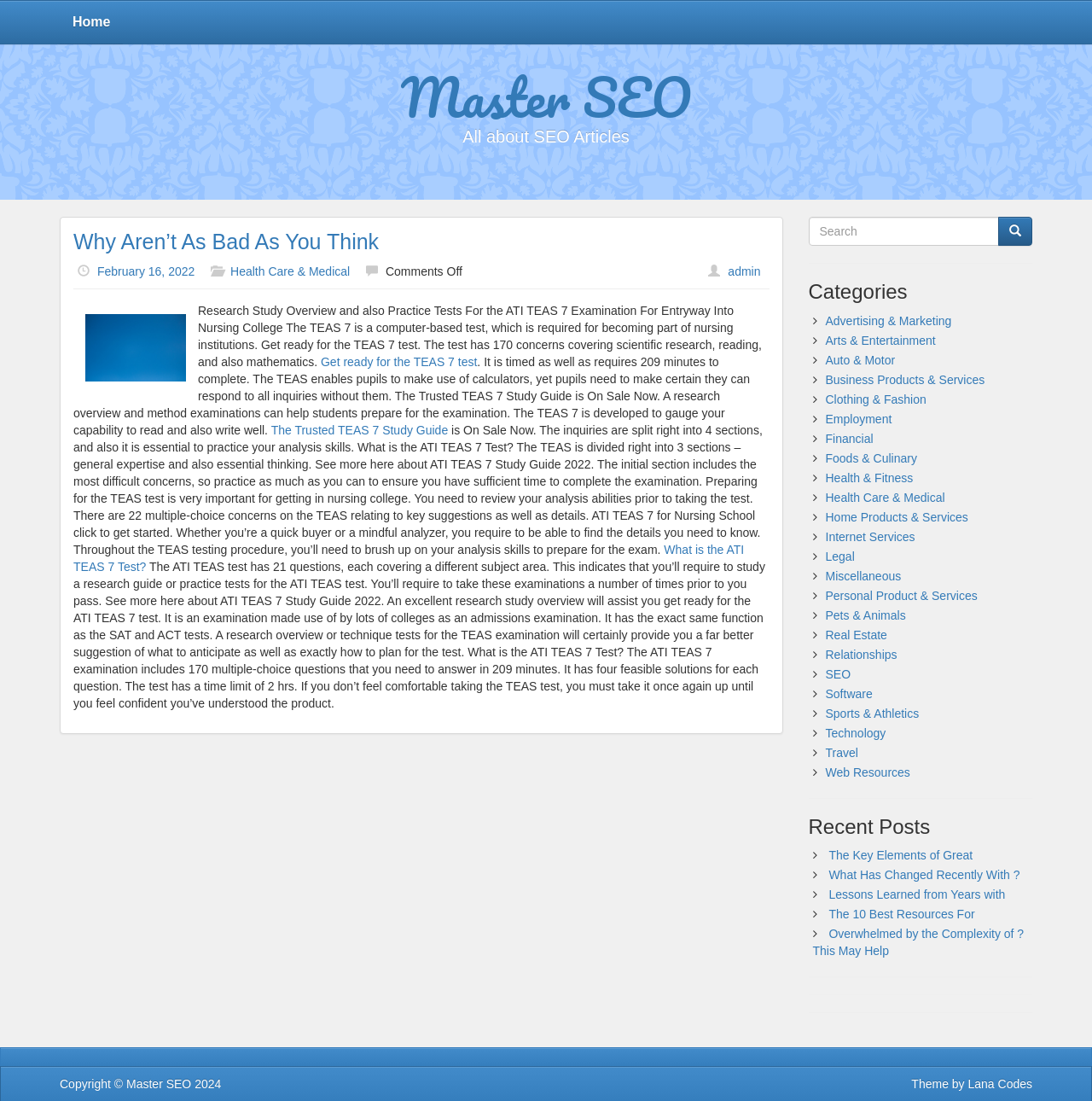Provide the bounding box coordinates, formatted as (top-left x, top-left y, bottom-right x, bottom-right y), with all values being floating point numbers between 0 and 1. Identify the bounding box of the UI element that matches the description: Health Care & Medical

[0.211, 0.24, 0.32, 0.253]